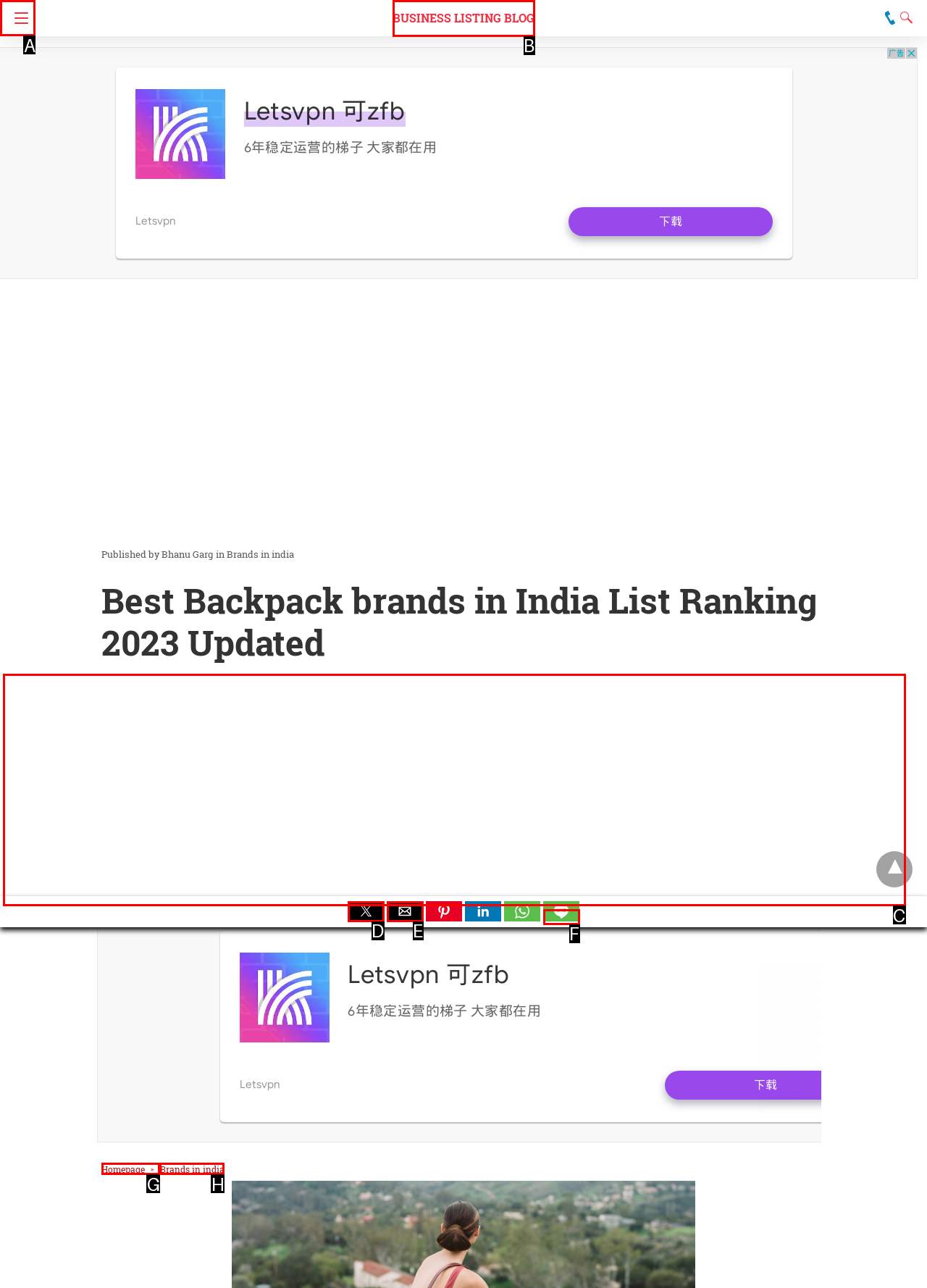Determine which option you need to click to execute the following task: Click on the navigation button. Provide your answer as a single letter.

A